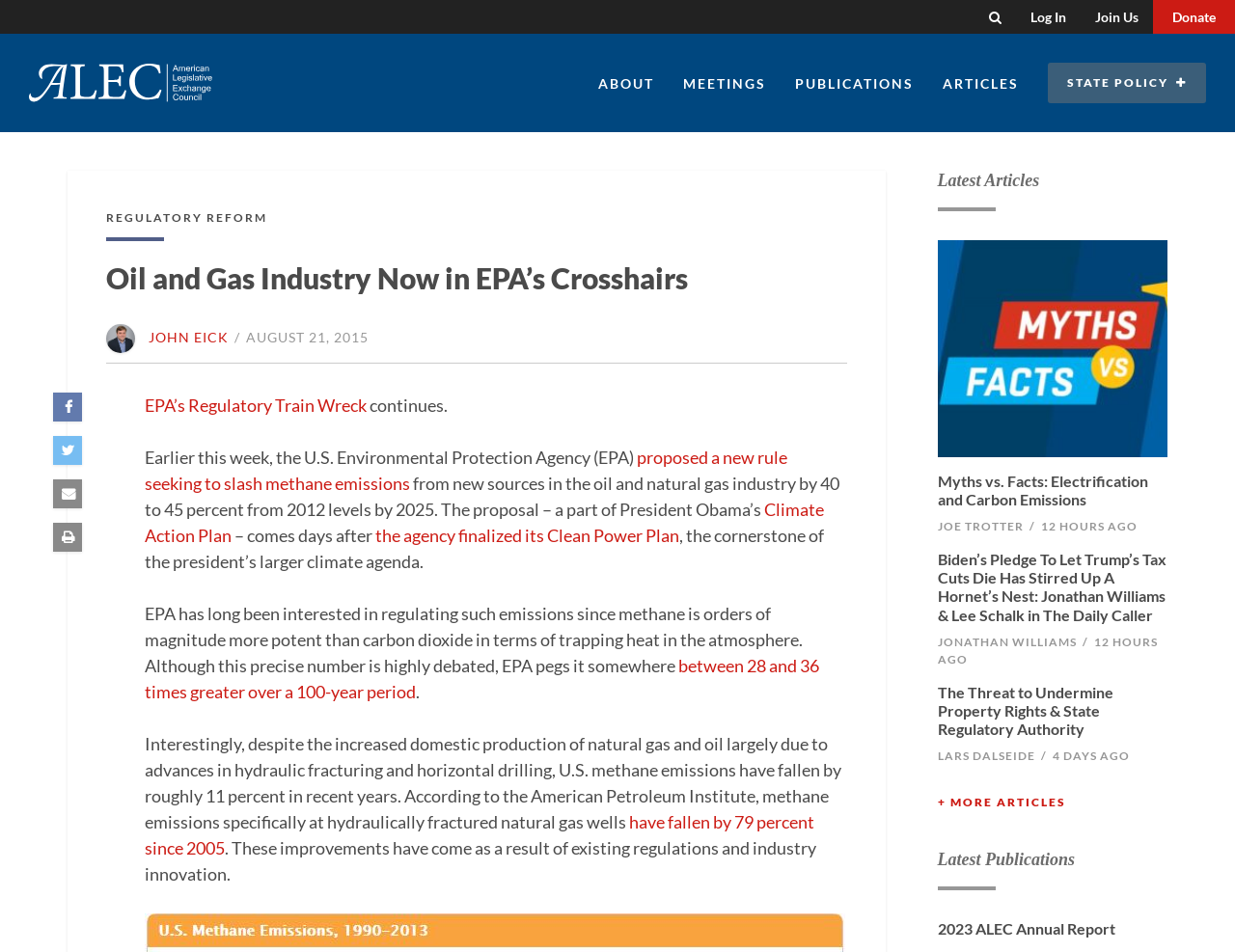What is the purpose of the search button?
Answer the question with a single word or phrase derived from the image.

To search the website